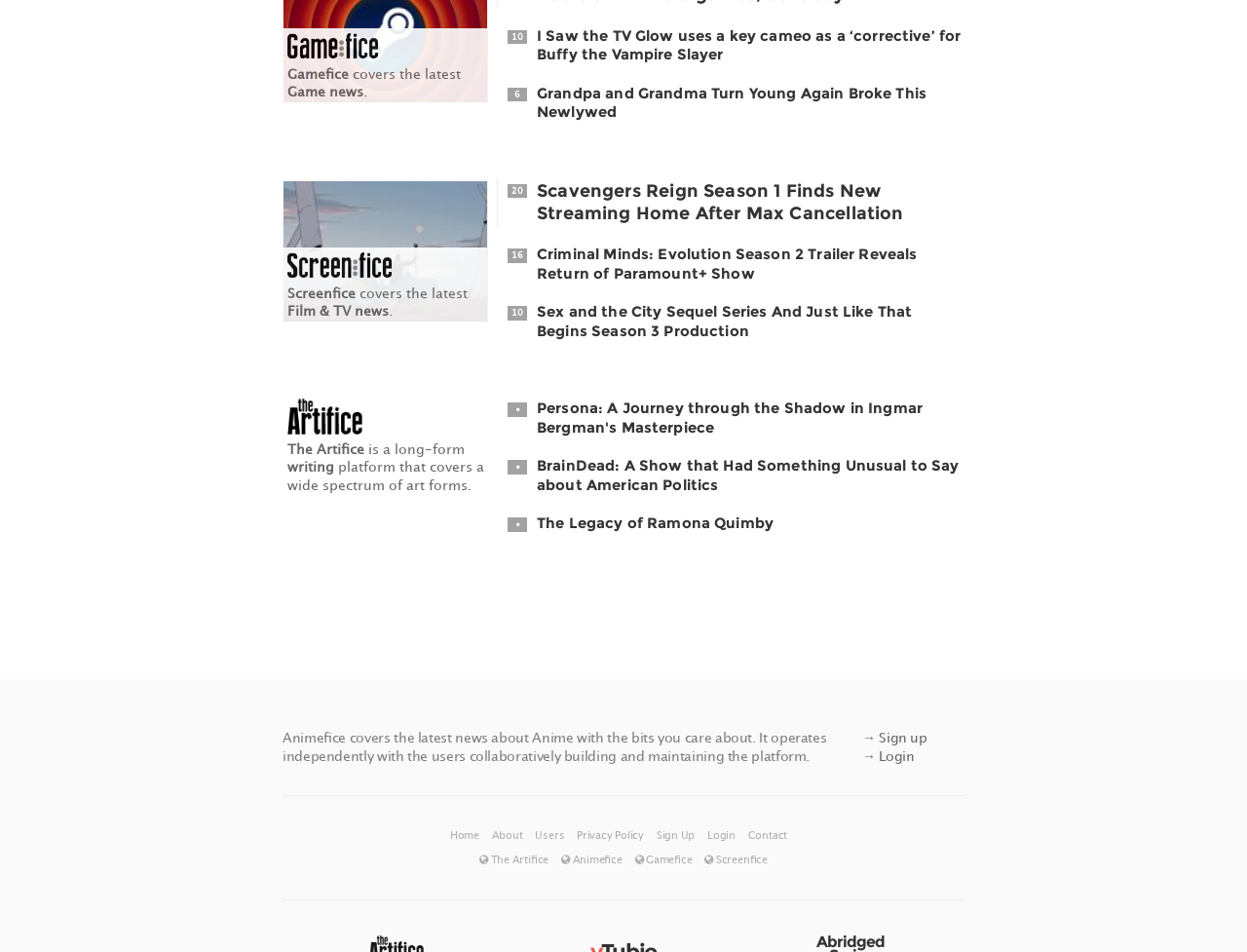Predict the bounding box coordinates of the UI element that matches this description: "Blog". The coordinates should be in the format [left, top, right, bottom] with each value between 0 and 1.

None